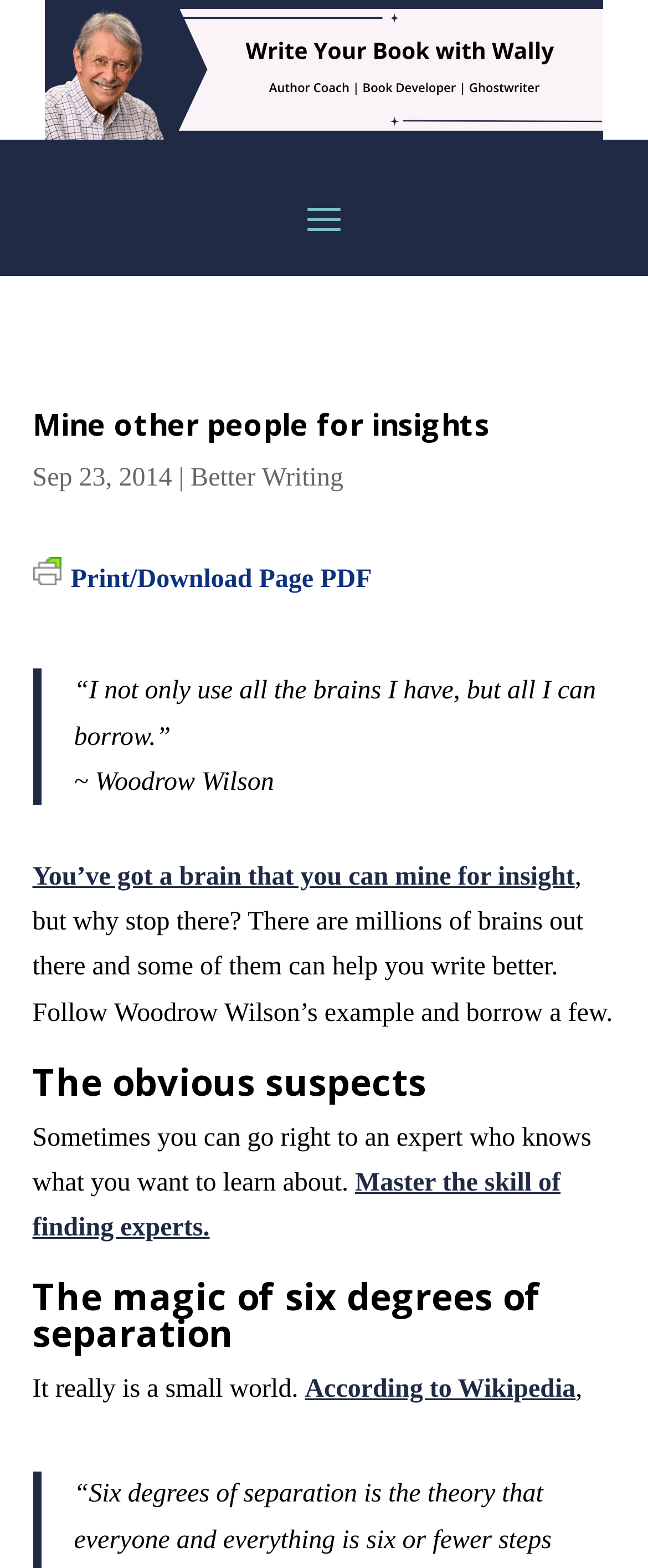Identify and extract the main heading from the webpage.

Mine other people for insights